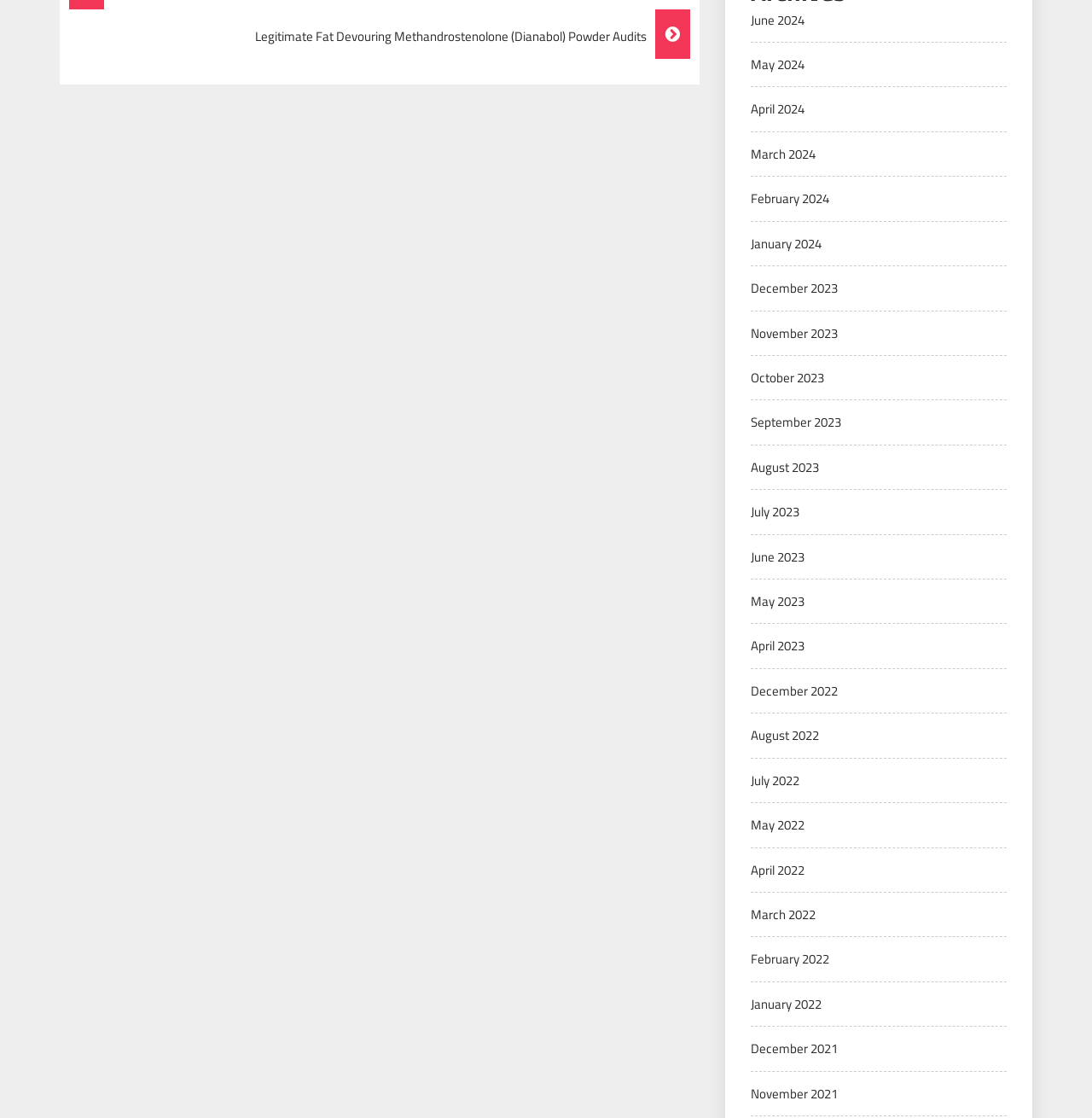Please indicate the bounding box coordinates for the clickable area to complete the following task: "View December 2021". The coordinates should be specified as four float numbers between 0 and 1, i.e., [left, top, right, bottom].

[0.688, 0.929, 0.767, 0.947]